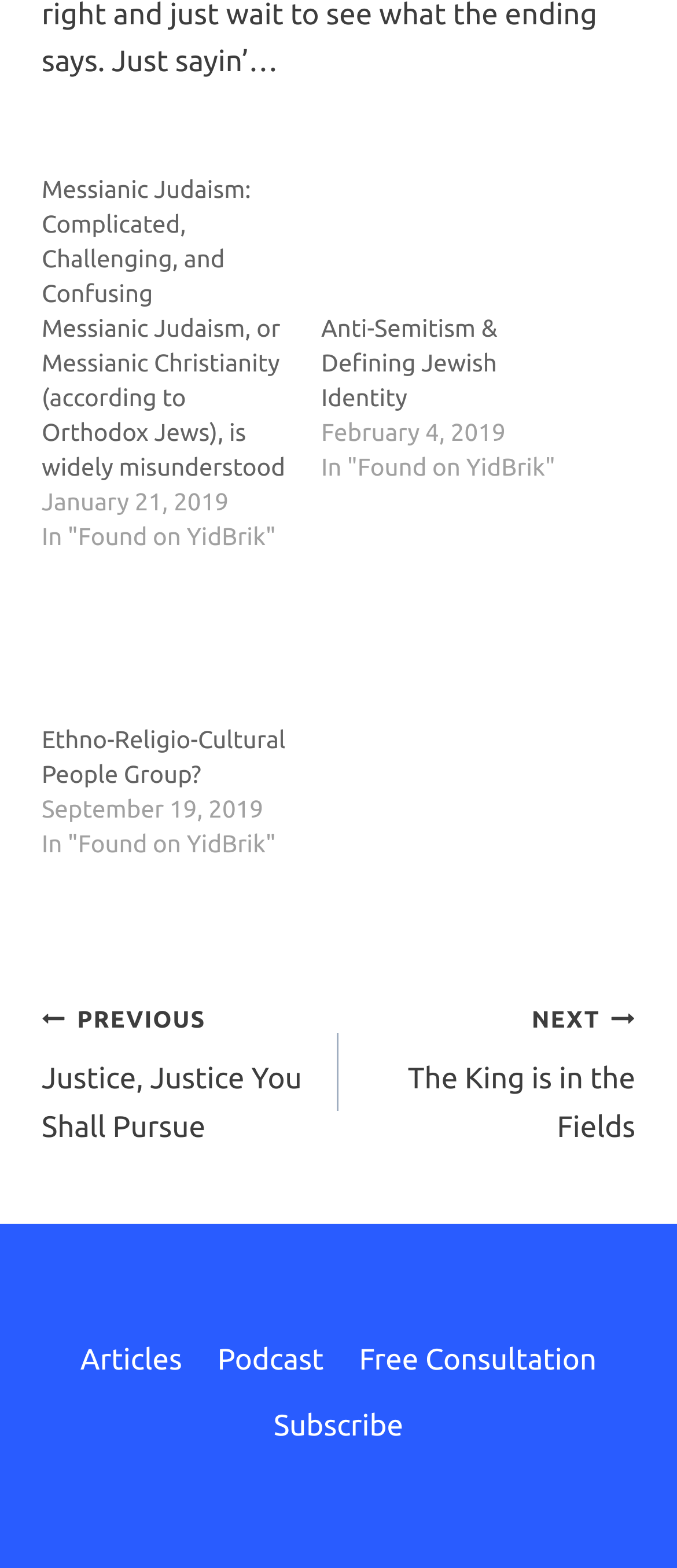Please determine the bounding box coordinates of the clickable area required to carry out the following instruction: "Click on the link 'Messianic Judaism: Complicated, Challenging, and Confusing'". The coordinates must be four float numbers between 0 and 1, represented as [left, top, right, bottom].

[0.062, 0.109, 0.474, 0.353]